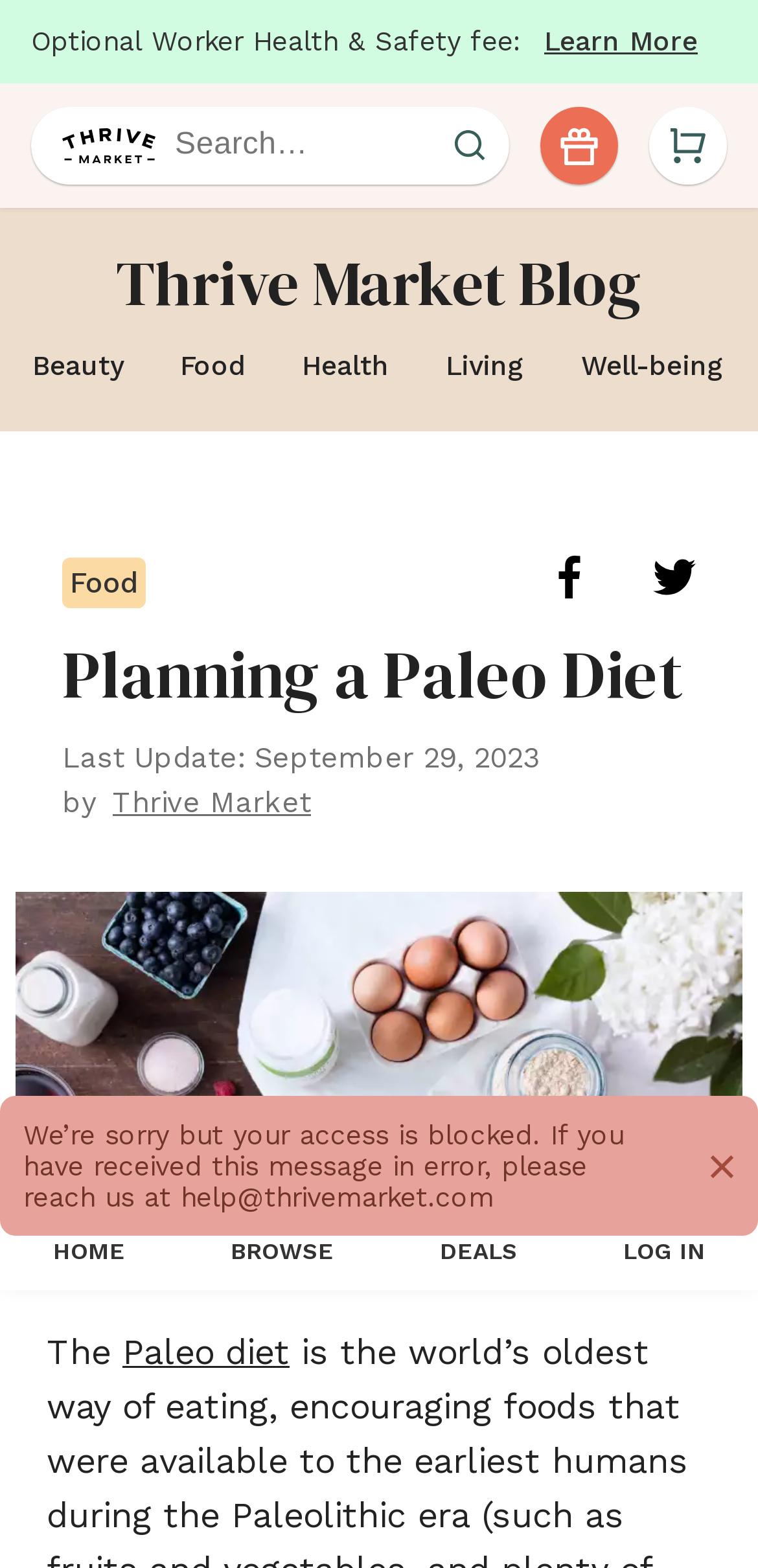Can you show the bounding box coordinates of the region to click on to complete the task described in the instruction: "Search for a product"?

[0.041, 0.057, 0.226, 0.129]